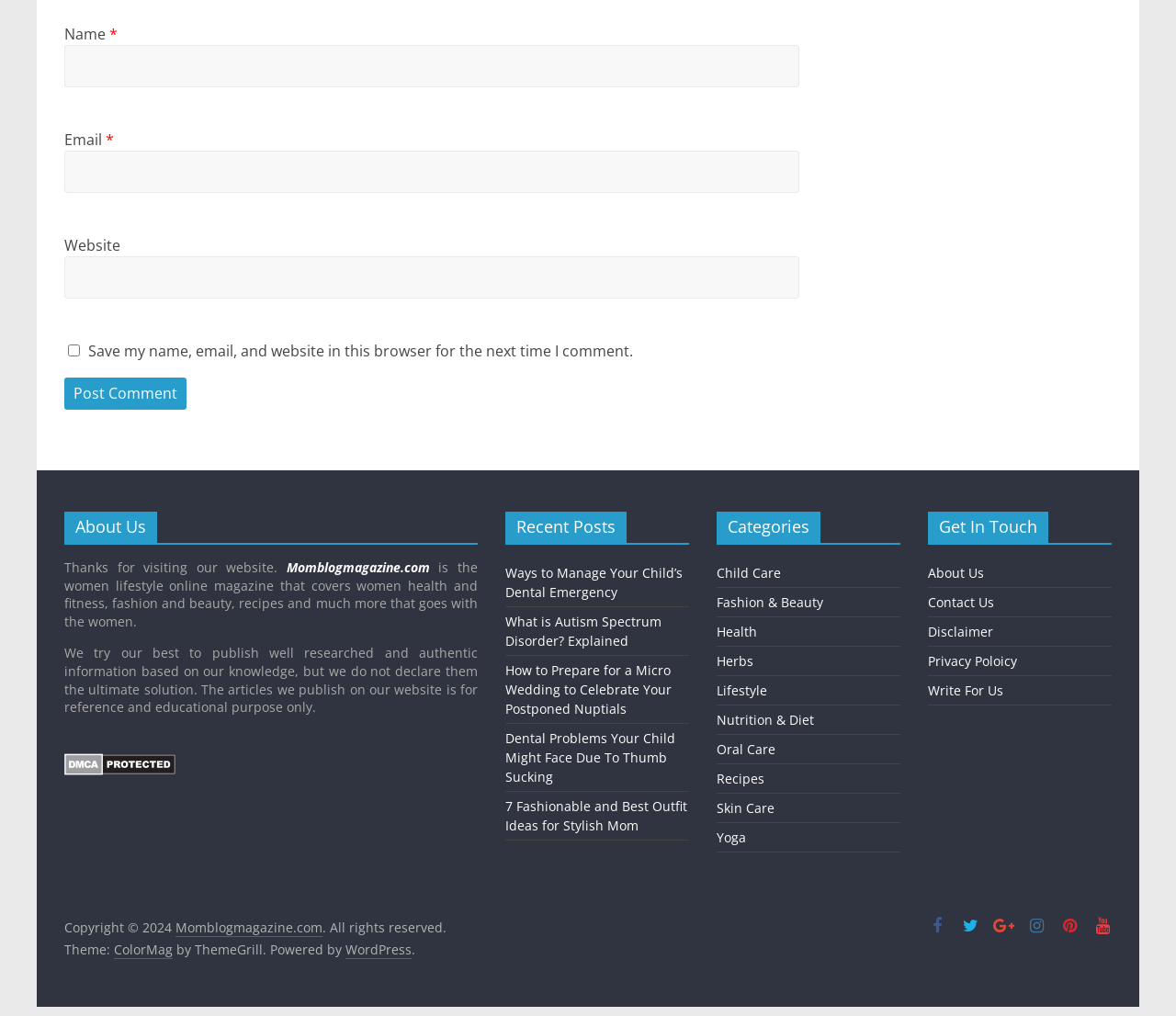Identify and provide the bounding box coordinates of the UI element described: "medical malpractics lawyers". The coordinates should be formatted as [left, top, right, bottom], with each number being a float between 0 and 1.

None